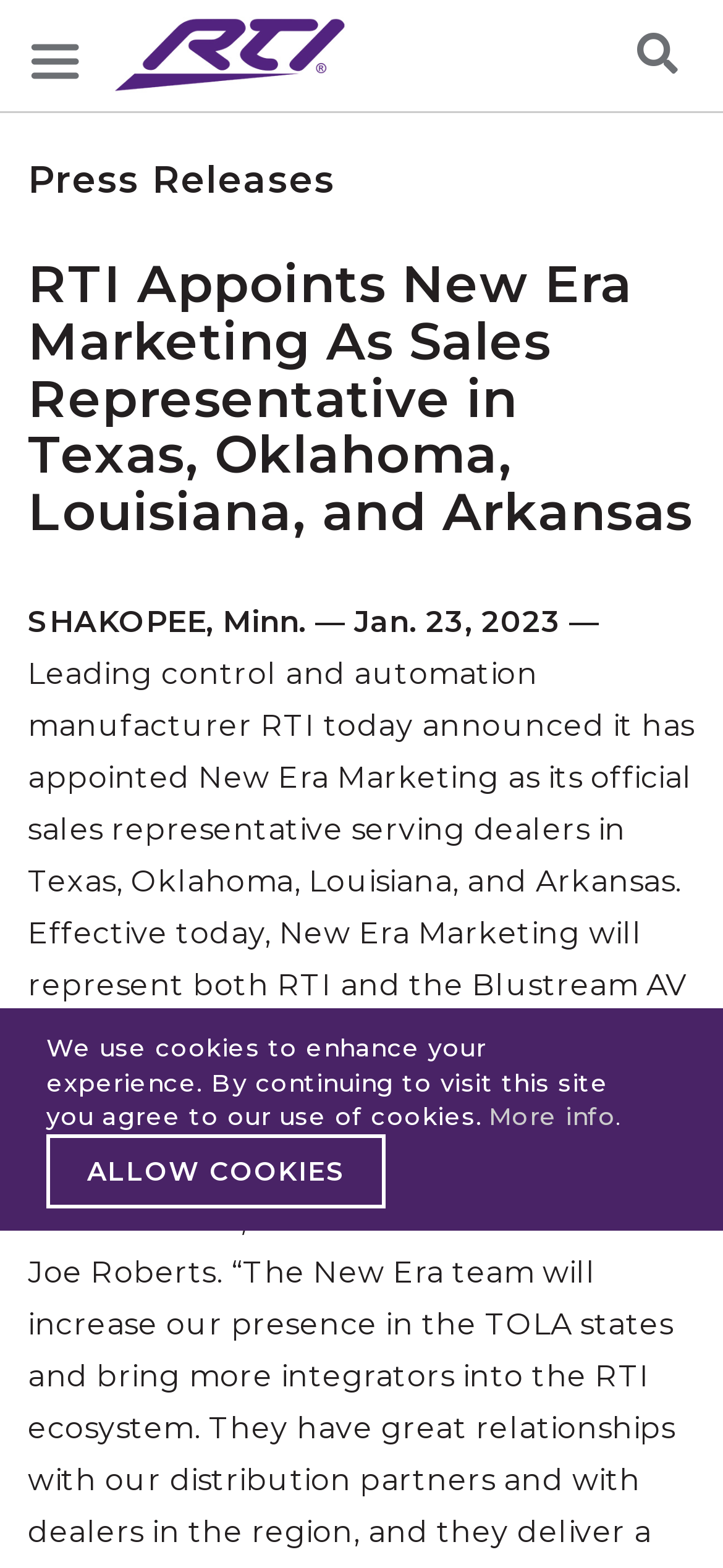What brand is distributed by New Era Marketing besides RTI?
Based on the screenshot, provide your answer in one word or phrase.

Blustream AV